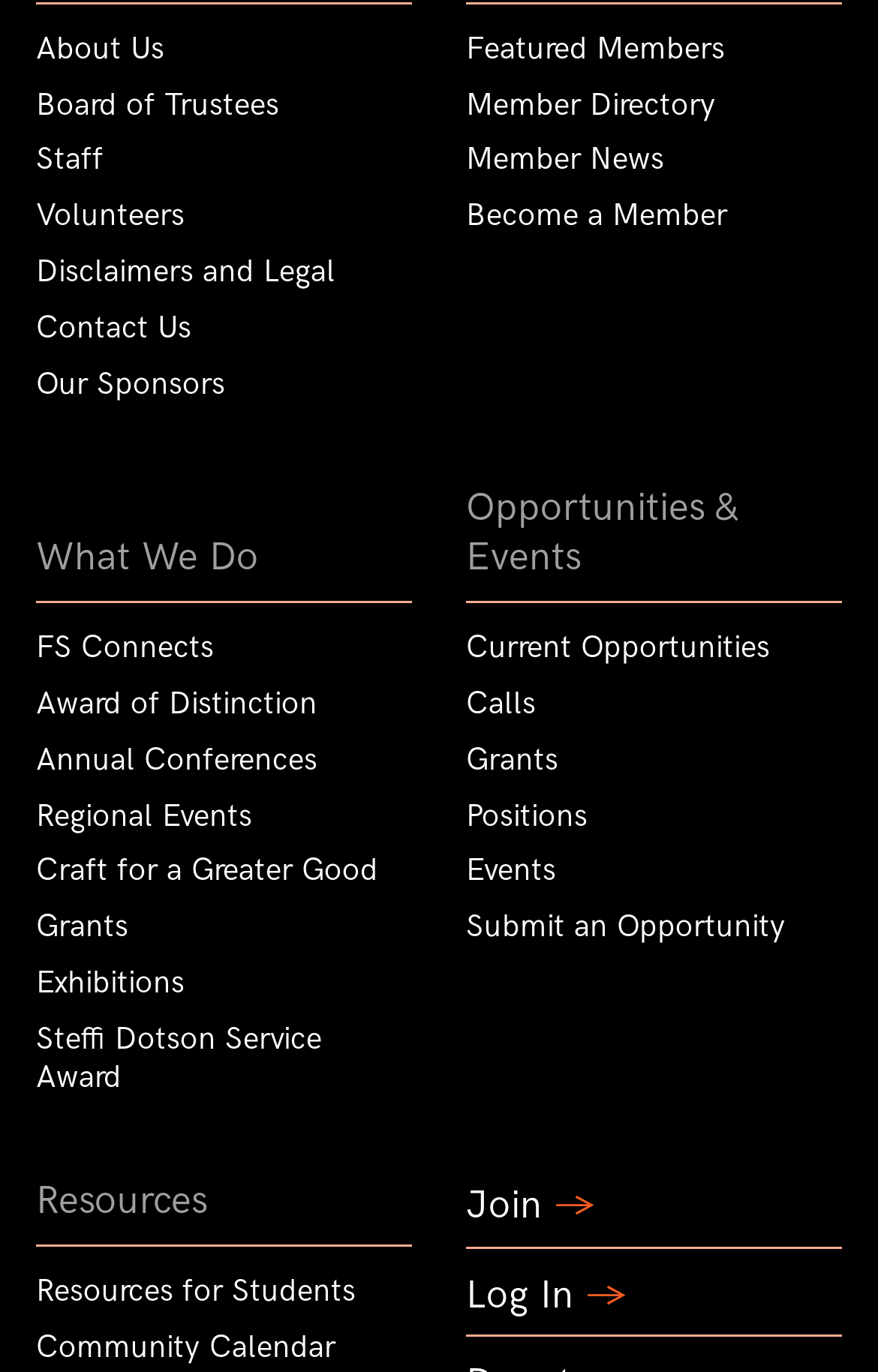Locate the bounding box coordinates of the region to be clicked to comply with the following instruction: "View About Us page". The coordinates must be four float numbers between 0 and 1, in the form [left, top, right, bottom].

[0.041, 0.016, 0.469, 0.057]